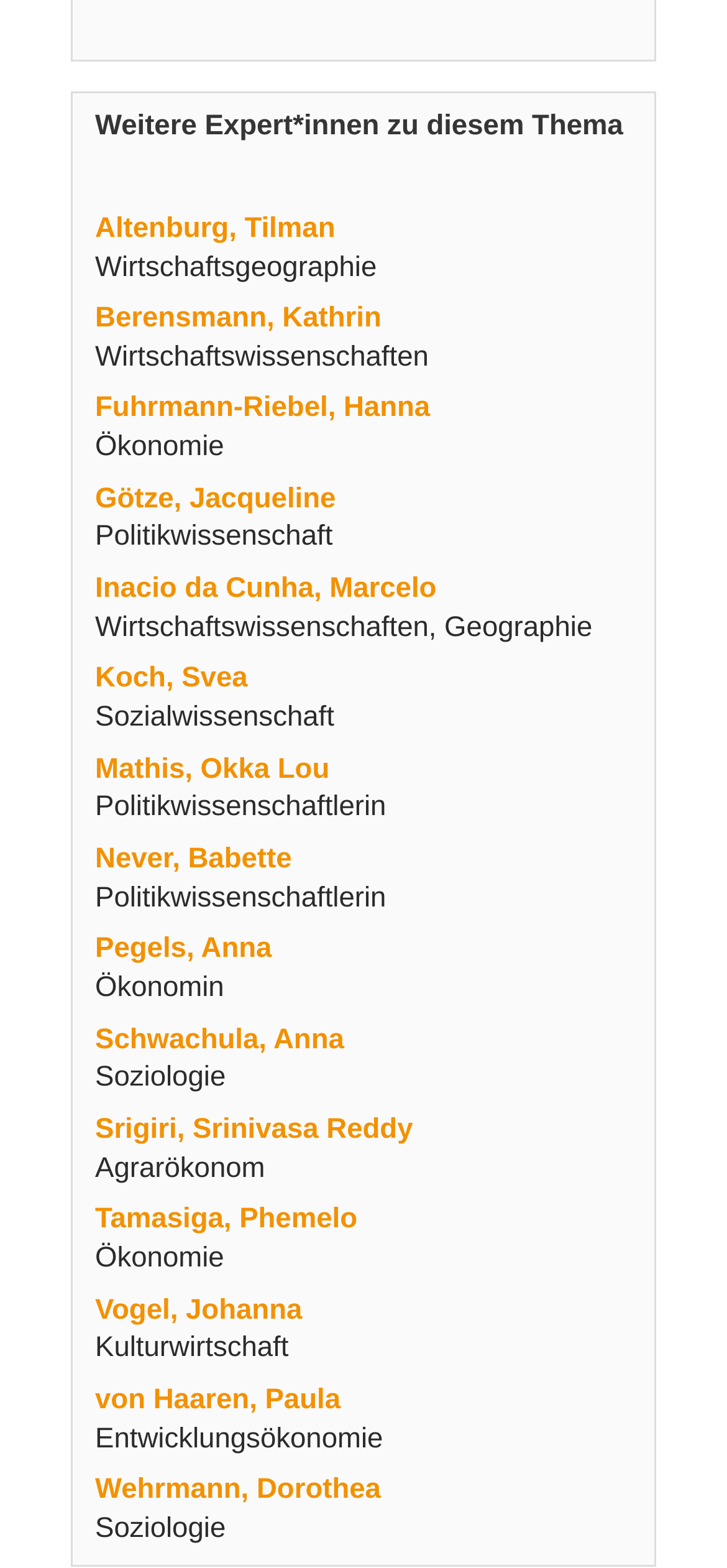Identify the bounding box coordinates for the element you need to click to achieve the following task: "View expert profile of Berensmann, Kathrin". Provide the bounding box coordinates as four float numbers between 0 and 1, in the form [left, top, right, bottom].

[0.131, 0.193, 0.525, 0.213]